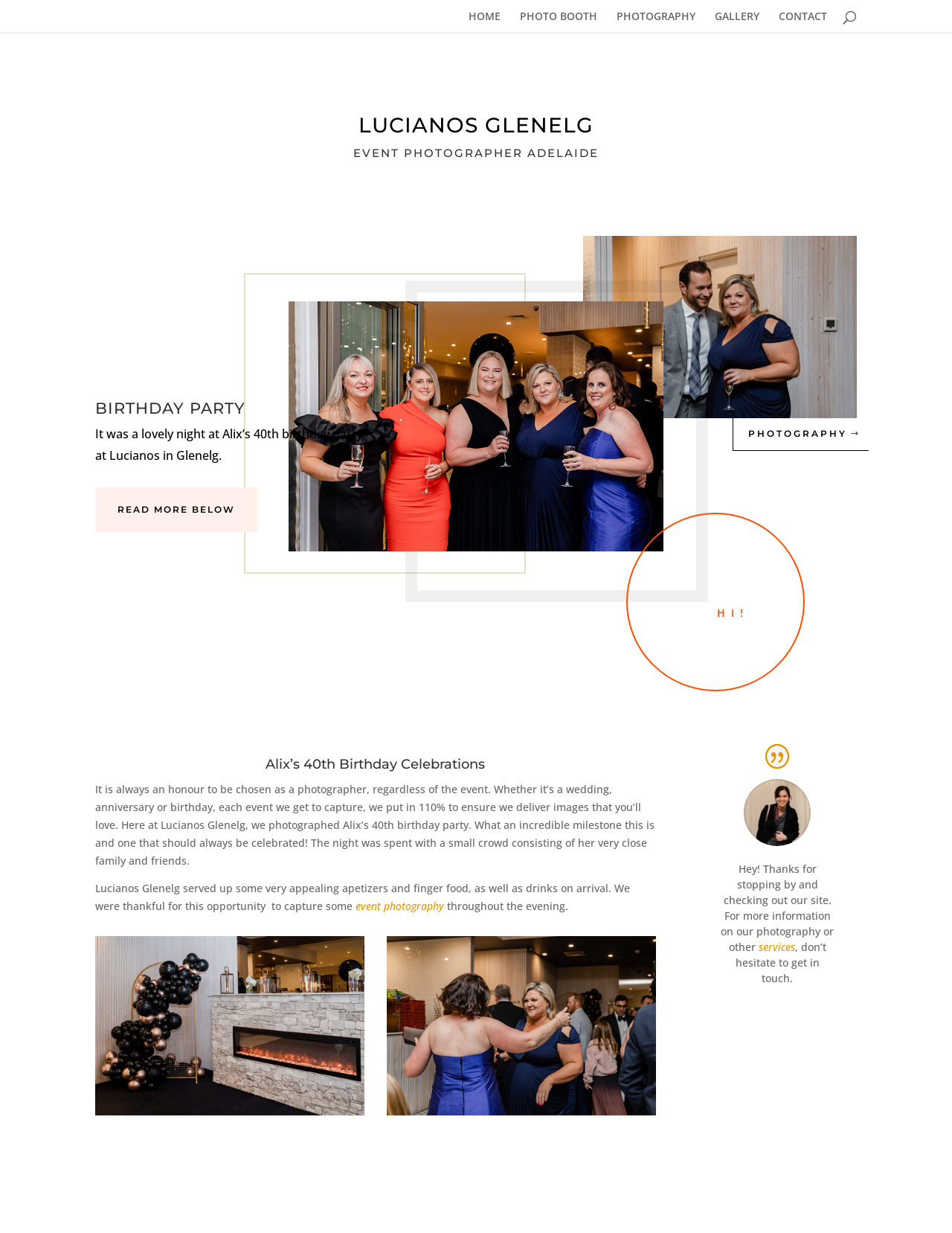Determine the bounding box coordinates of the clickable element necessary to fulfill the instruction: "View event photography services". Provide the coordinates as four float numbers within the 0 to 1 range, i.e., [left, top, right, bottom].

[0.77, 0.339, 0.913, 0.365]